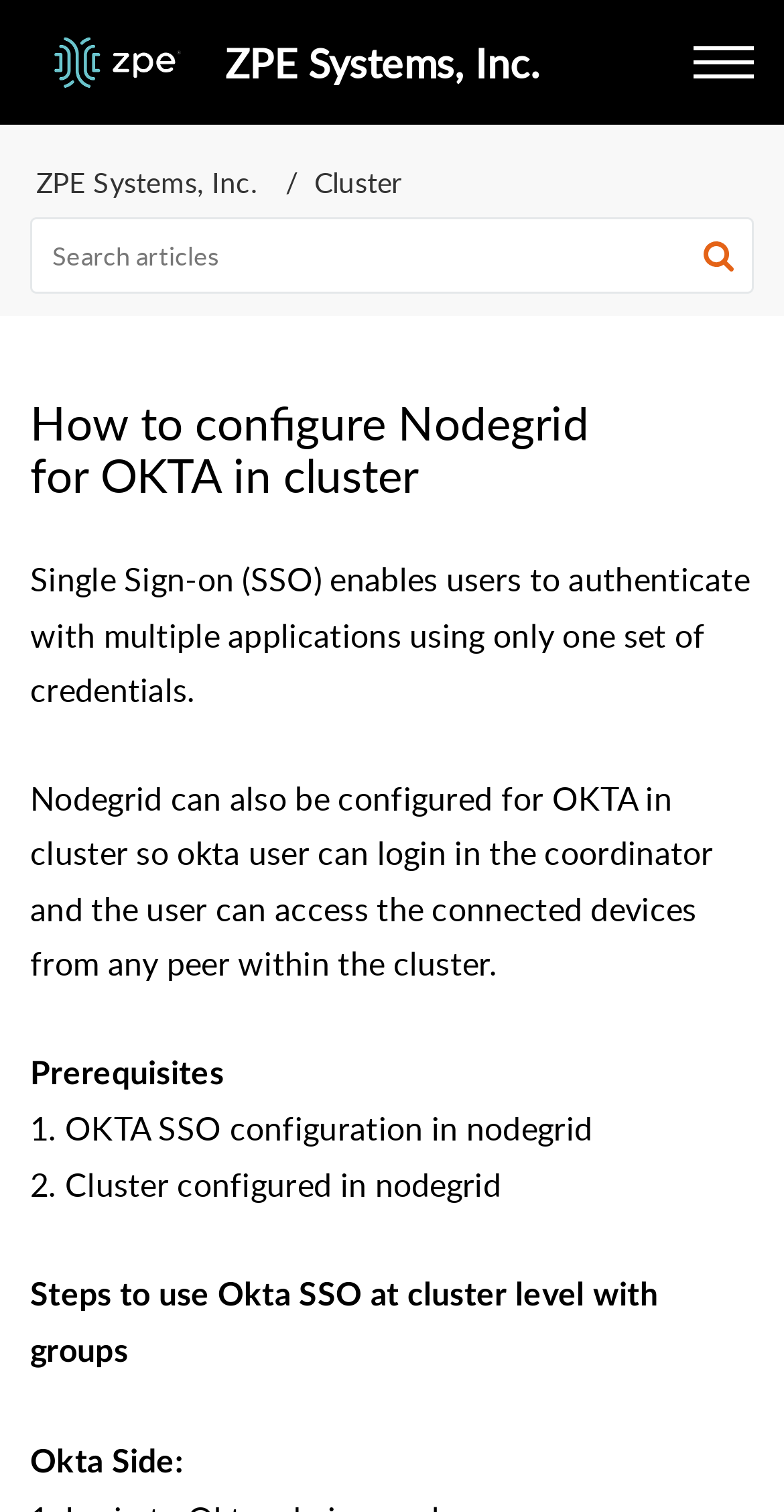Explain the contents of the webpage comprehensively.

The webpage is about configuring Nodegrid for OKTA in a cluster. At the top left, there is a link to the ZPE Systems, Inc. home page, accompanied by an image. Next to it, there is a generic element displaying the company name. On the top right, a menu button is located.

Below the top section, a navigation bar with breadcrumbs is situated, containing links to ZPE Systems, Inc. and Cluster. A search bar is placed below the navigation bar, consisting of a textbox and a search button with a small image.

The main content of the webpage starts with a heading that reads "How to configure Nodegrid for OKTA in cluster". Below the heading, there are two paragraphs of text explaining the benefits of Single Sign-on (SSO) and how Nodegrid can be configured for OKTA in a cluster.

The rest of the webpage is divided into sections, each with a heading. The first section is titled "Prerequisites" and lists two requirements: OKTA SSO configuration in Nodegrid and a cluster configured in Nodegrid. The second section is titled "Steps to use Okta SSO at cluster level with groups" and has a subsection titled "Okta Side:".